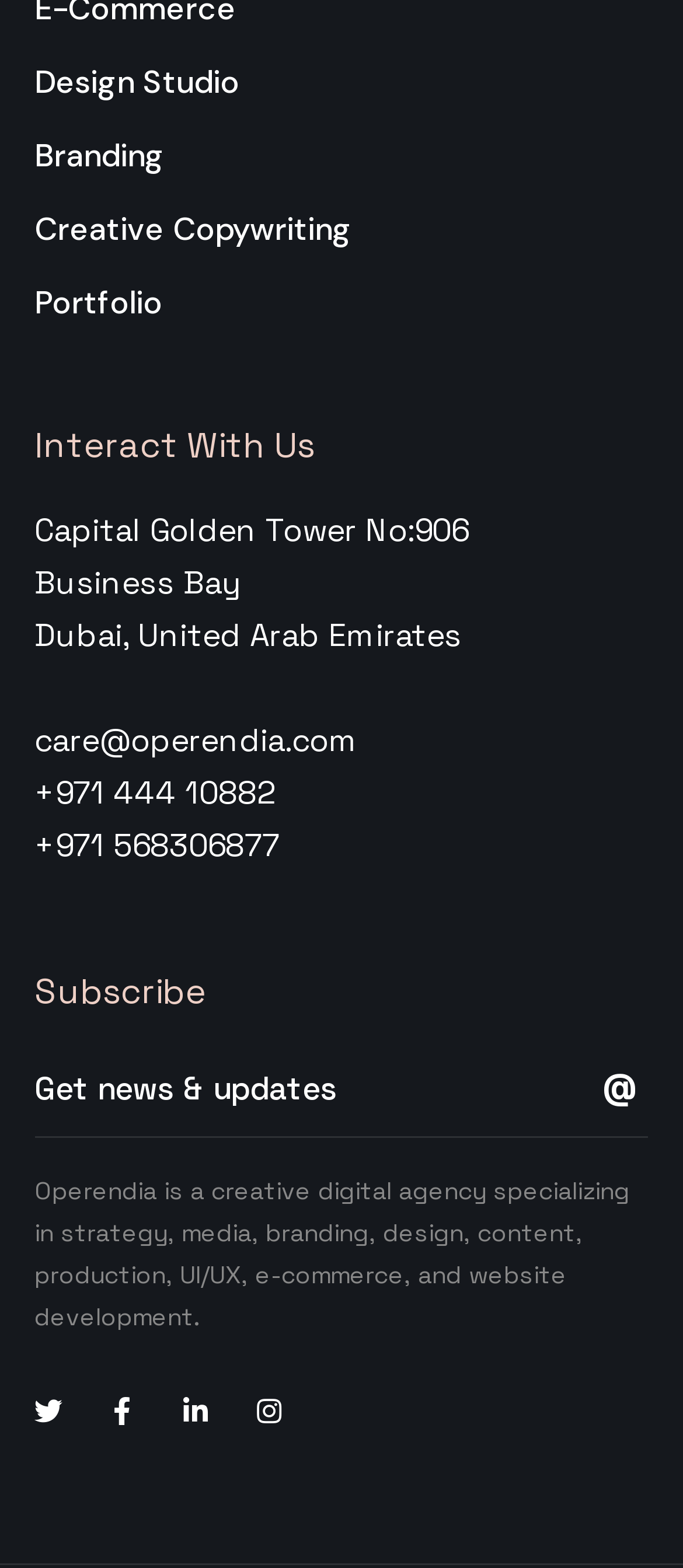Please identify the bounding box coordinates of the clickable element to fulfill the following instruction: "Enter email to get news and updates". The coordinates should be four float numbers between 0 and 1, i.e., [left, top, right, bottom].

[0.05, 0.664, 0.869, 0.726]